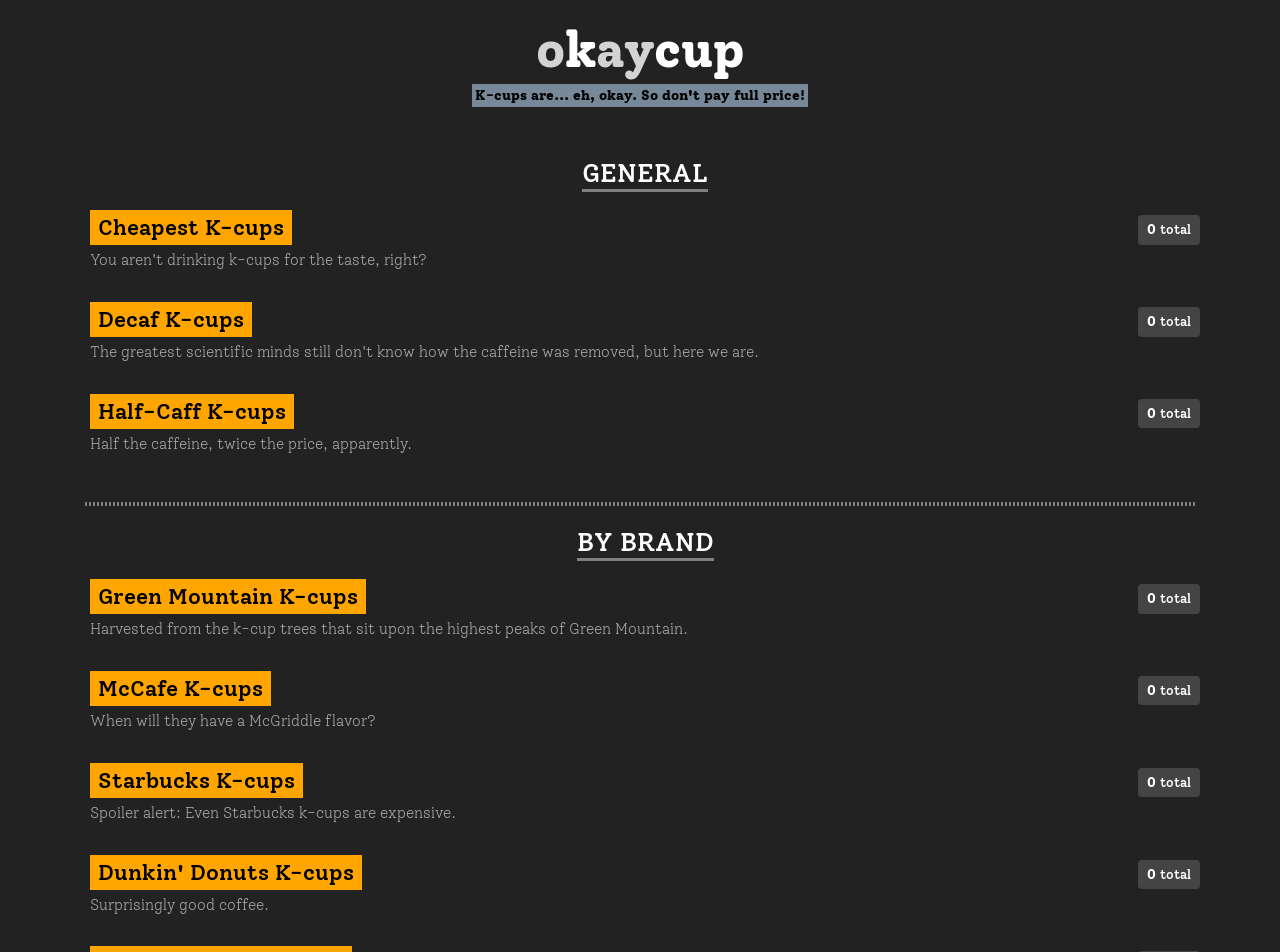How many total K-cups are there under 'Half-Caff K-cups'?
Use the screenshot to answer the question with a single word or phrase.

0 total